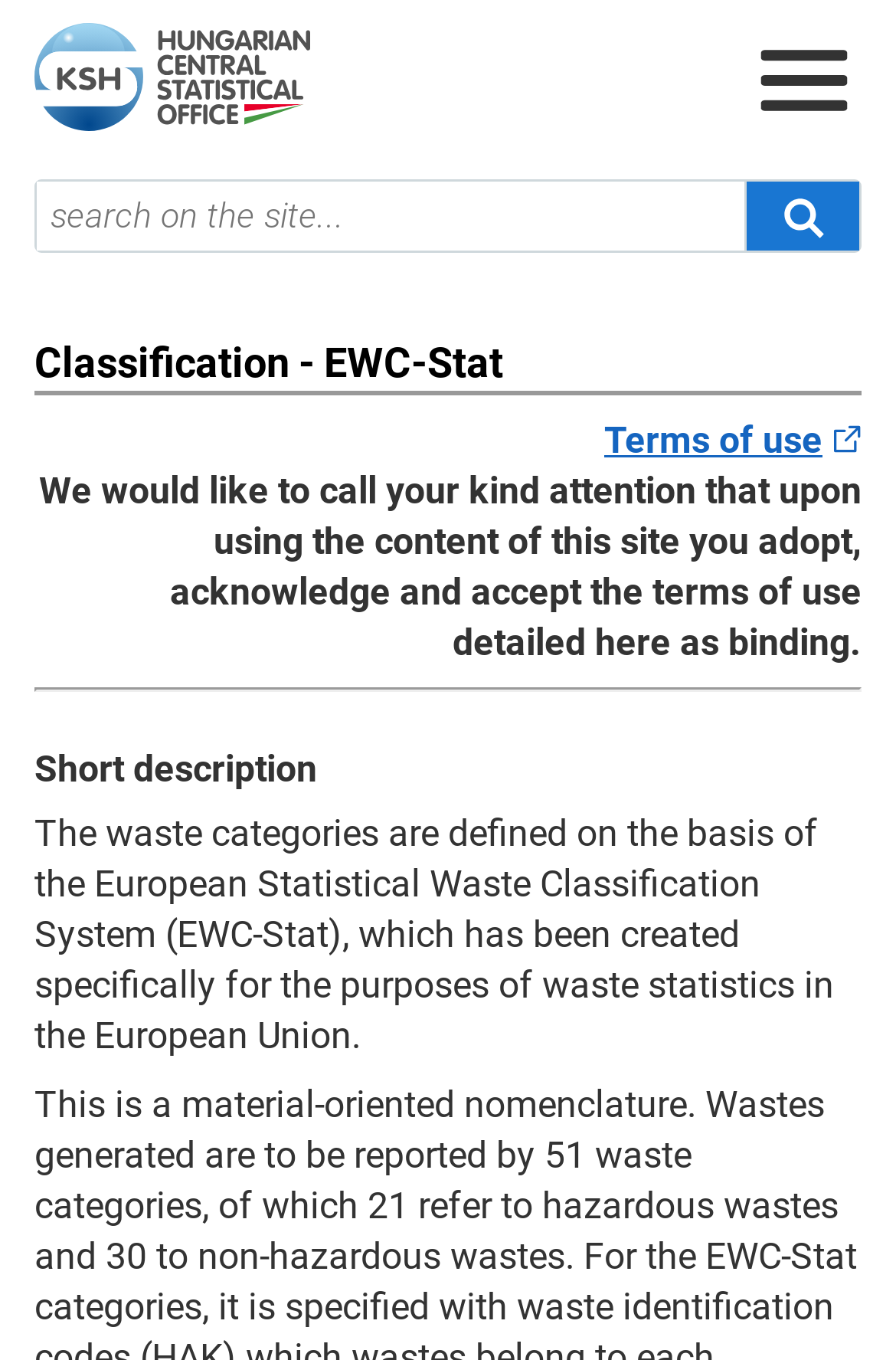Predict the bounding box coordinates of the UI element that matches this description: "aria-label="Open menu"". The coordinates should be in the format [left, top, right, bottom] with each value between 0 and 1.

[0.833, 0.017, 0.962, 0.101]